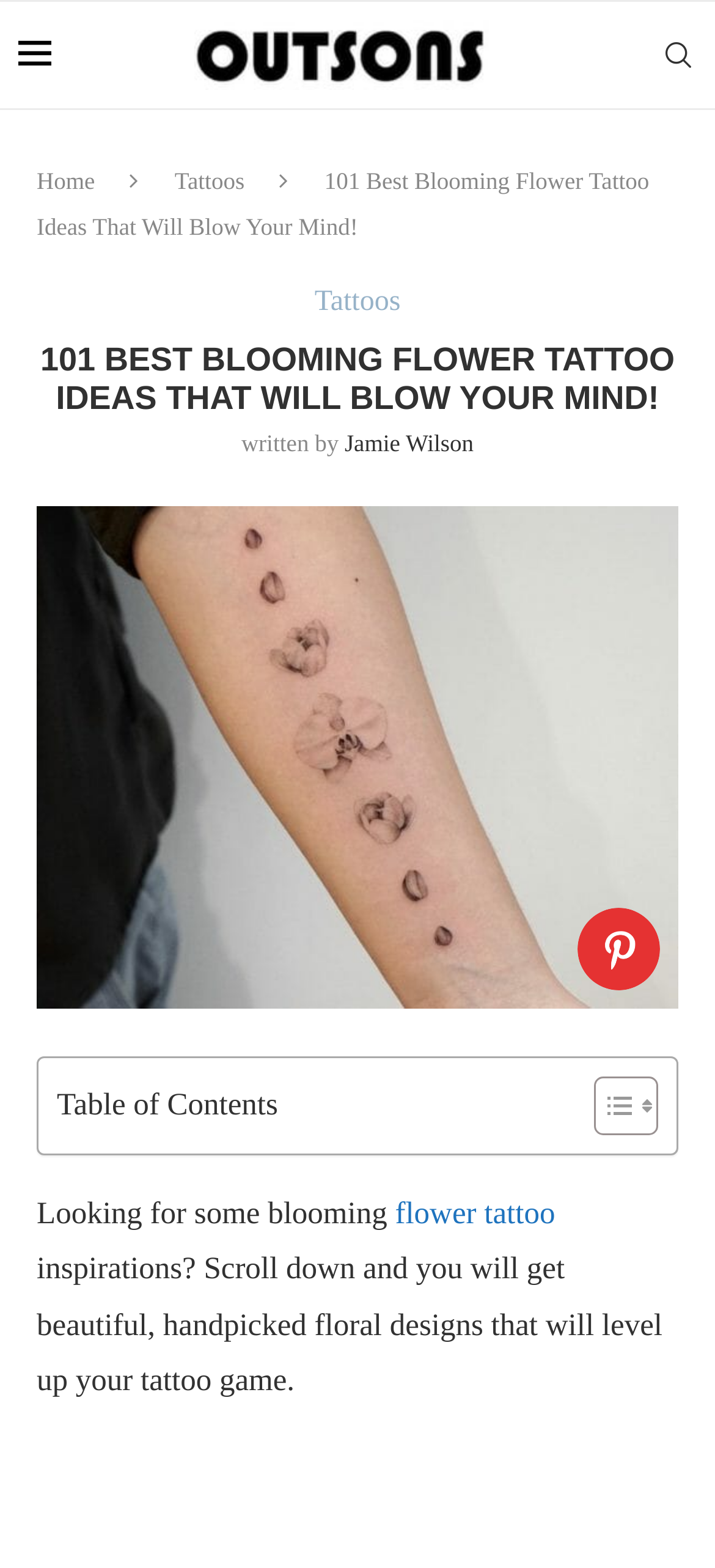Bounding box coordinates are specified in the format (top-left x, top-left y, bottom-right x, bottom-right y). All values are floating point numbers bounded between 0 and 1. Please provide the bounding box coordinate of the region this sentence describes: alt="Outsons"

[0.272, 0.001, 0.684, 0.069]